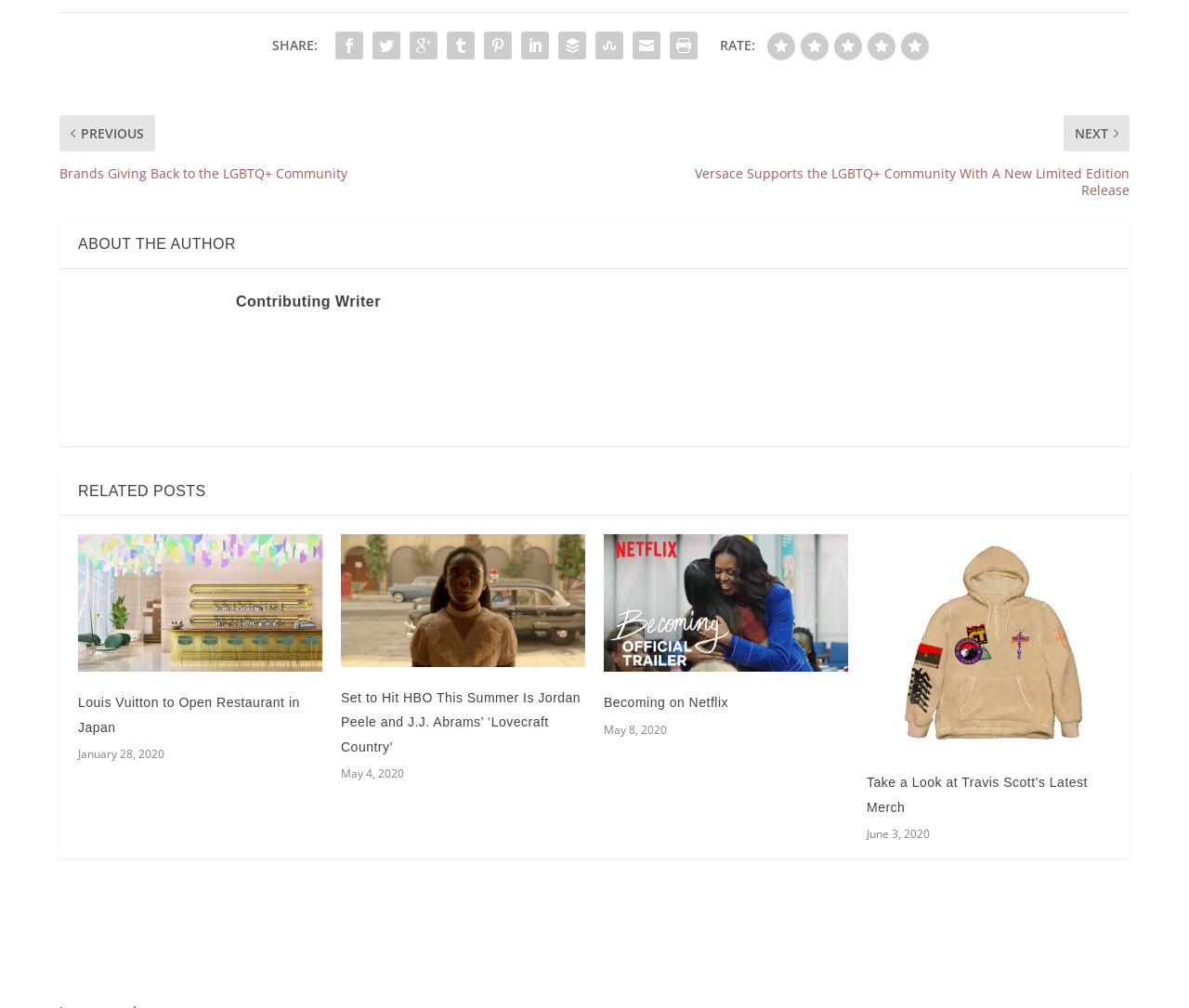Pinpoint the bounding box coordinates of the clickable element to carry out the following instruction: "View related post 'Louis Vuitton to Open Restaurant in Japan'."

[0.066, 0.485, 0.271, 0.621]